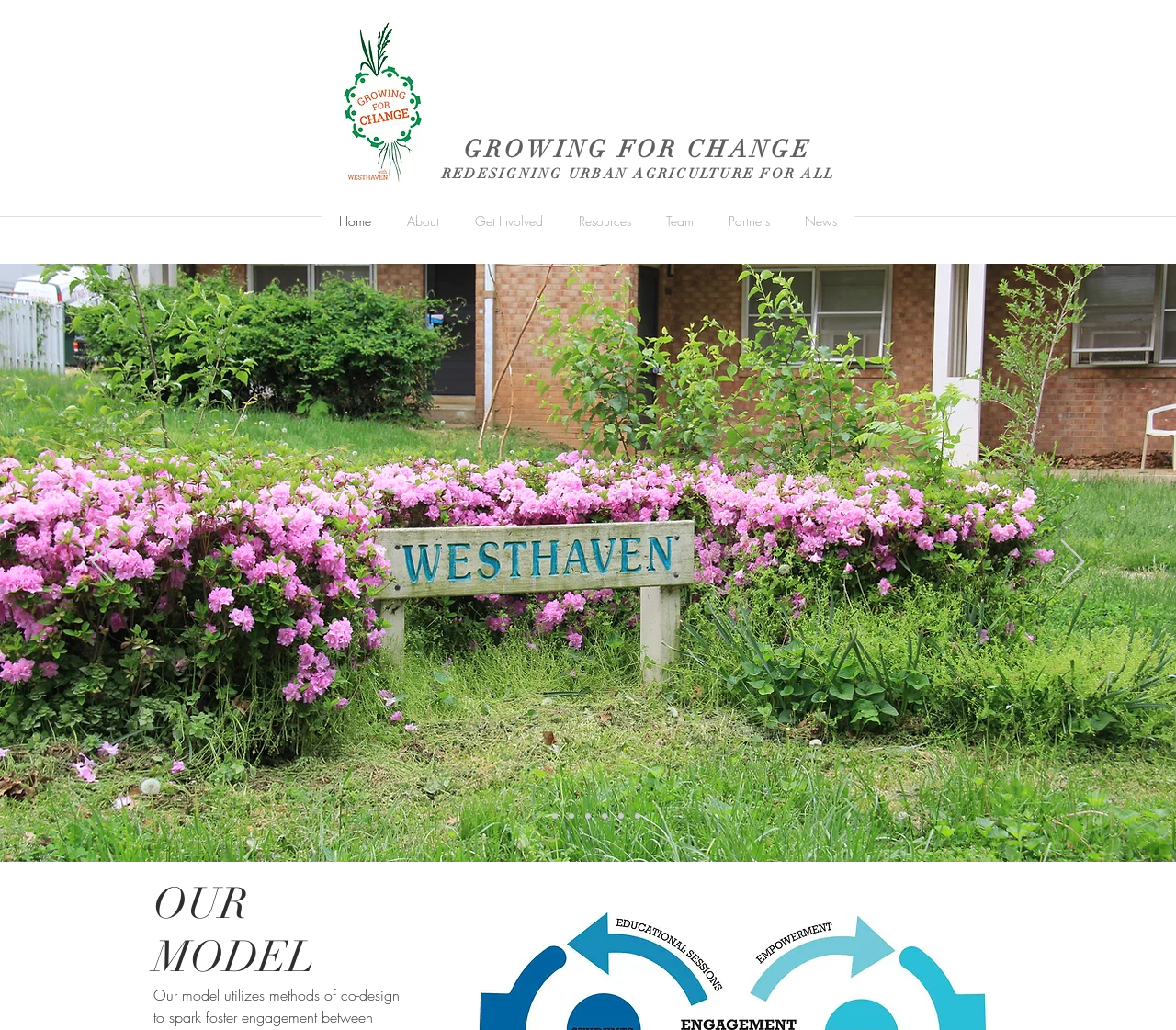Given the element description: "About", predict the bounding box coordinates of this UI element. The coordinates must be four float numbers between 0 and 1, given as [left, top, right, bottom].

[0.33, 0.193, 0.388, 0.237]